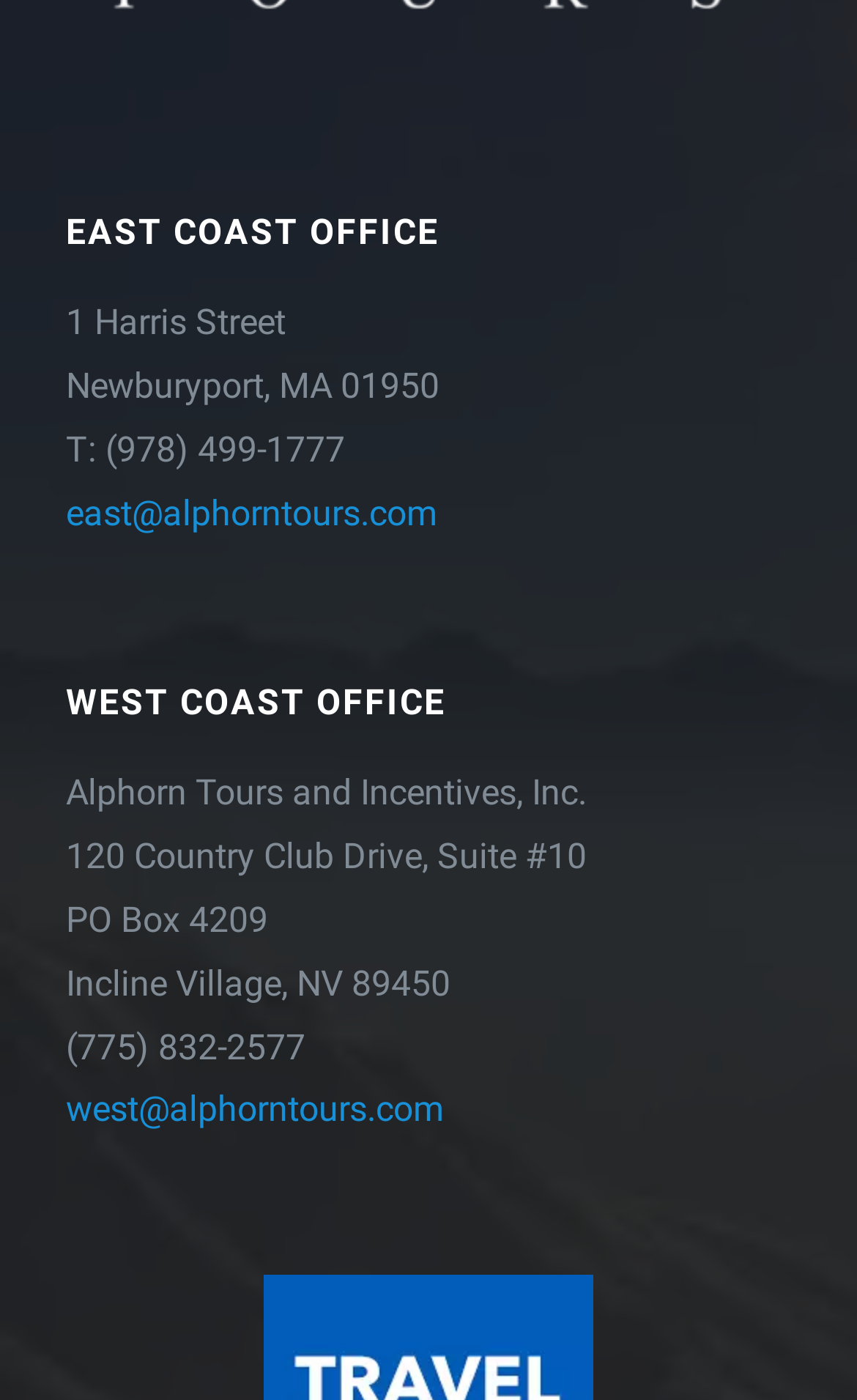Please find the bounding box for the following UI element description. Provide the coordinates in (top-left x, top-left y, bottom-right x, bottom-right y) format, with values between 0 and 1: Back to Home

None